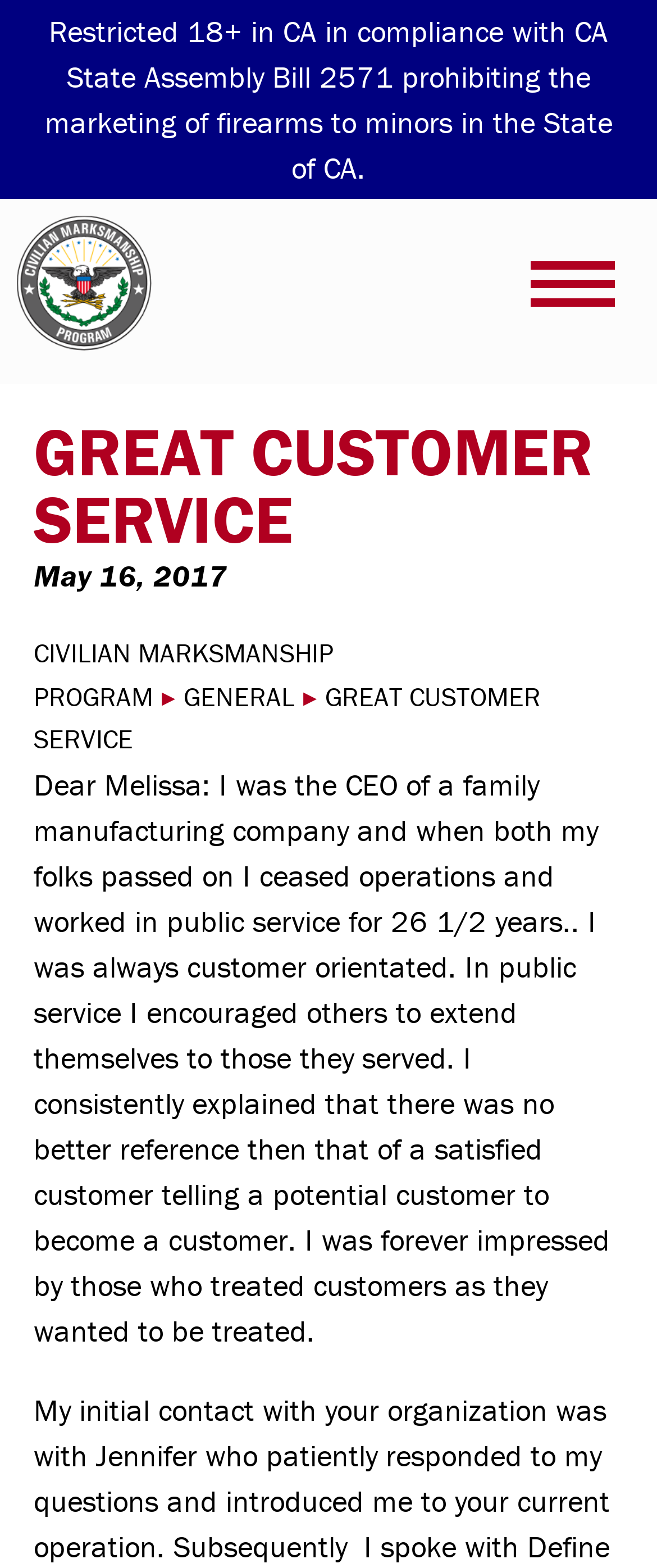Bounding box coordinates are given in the format (top-left x, top-left y, bottom-right x, bottom-right y). All values should be floating point numbers between 0 and 1. Provide the bounding box coordinate for the UI element described as: General

[0.279, 0.433, 0.449, 0.454]